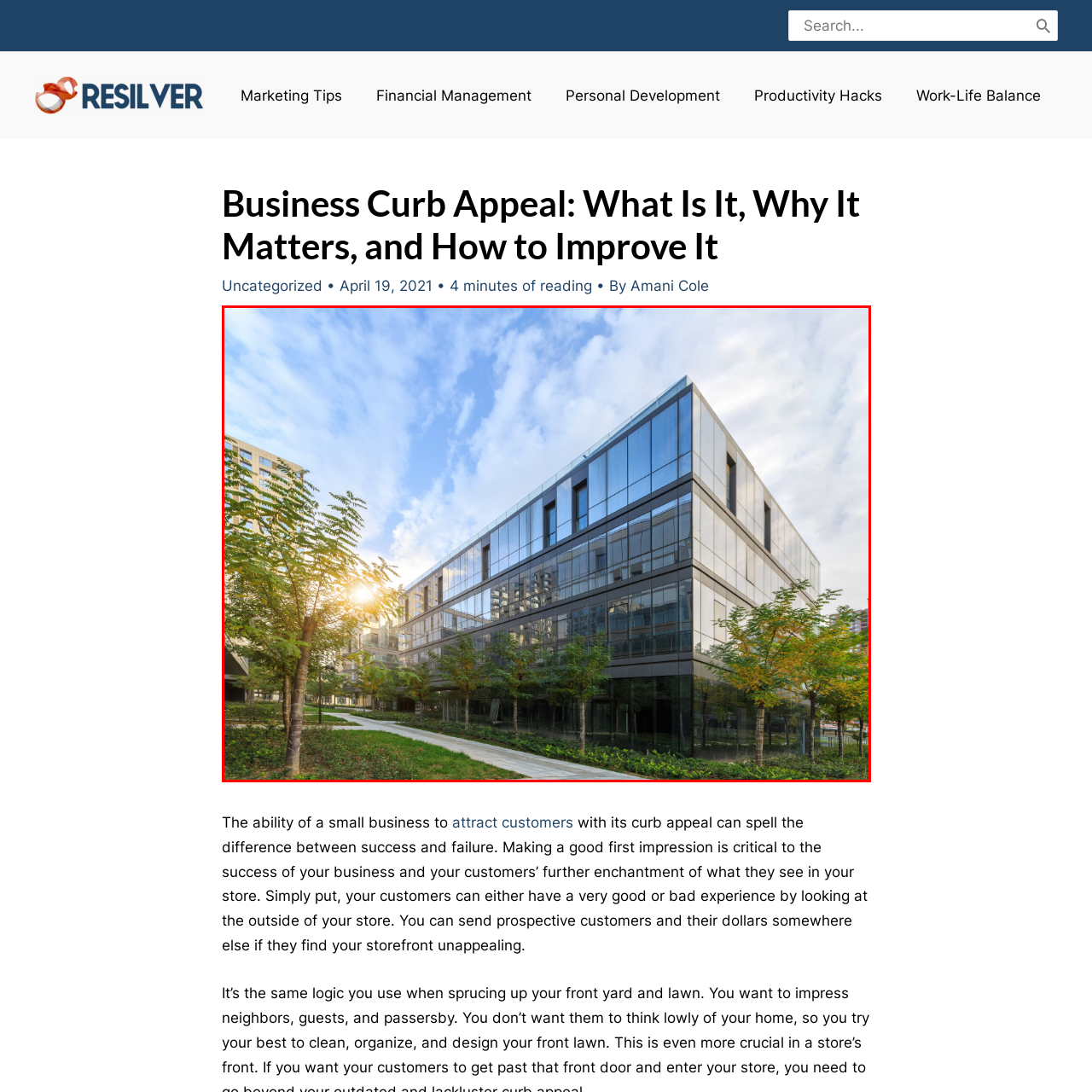Inspect the picture enclosed by the red border, What is reflected in the glass façade? Provide your answer as a single word or phrase.

Surrounding greenery and sky